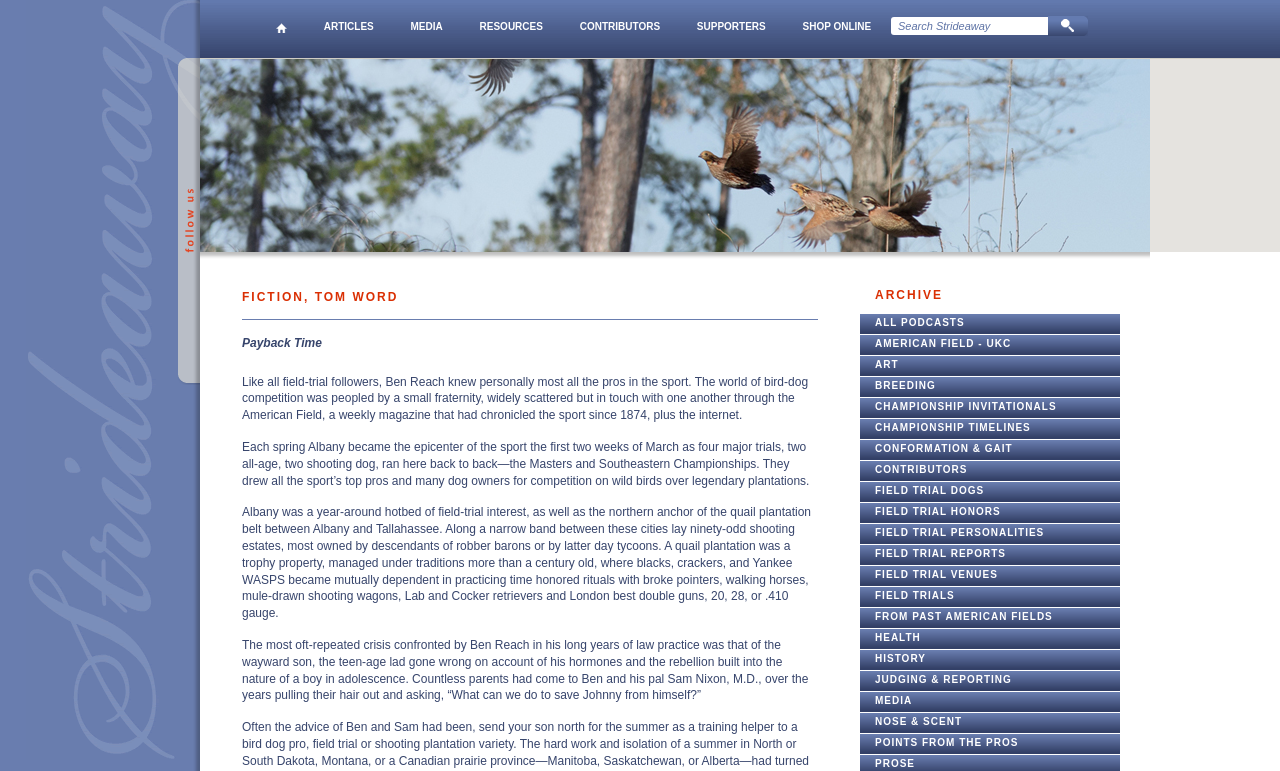Find and indicate the bounding box coordinates of the region you should select to follow the given instruction: "Subscribe".

[0.17, 0.337, 0.177, 0.42]